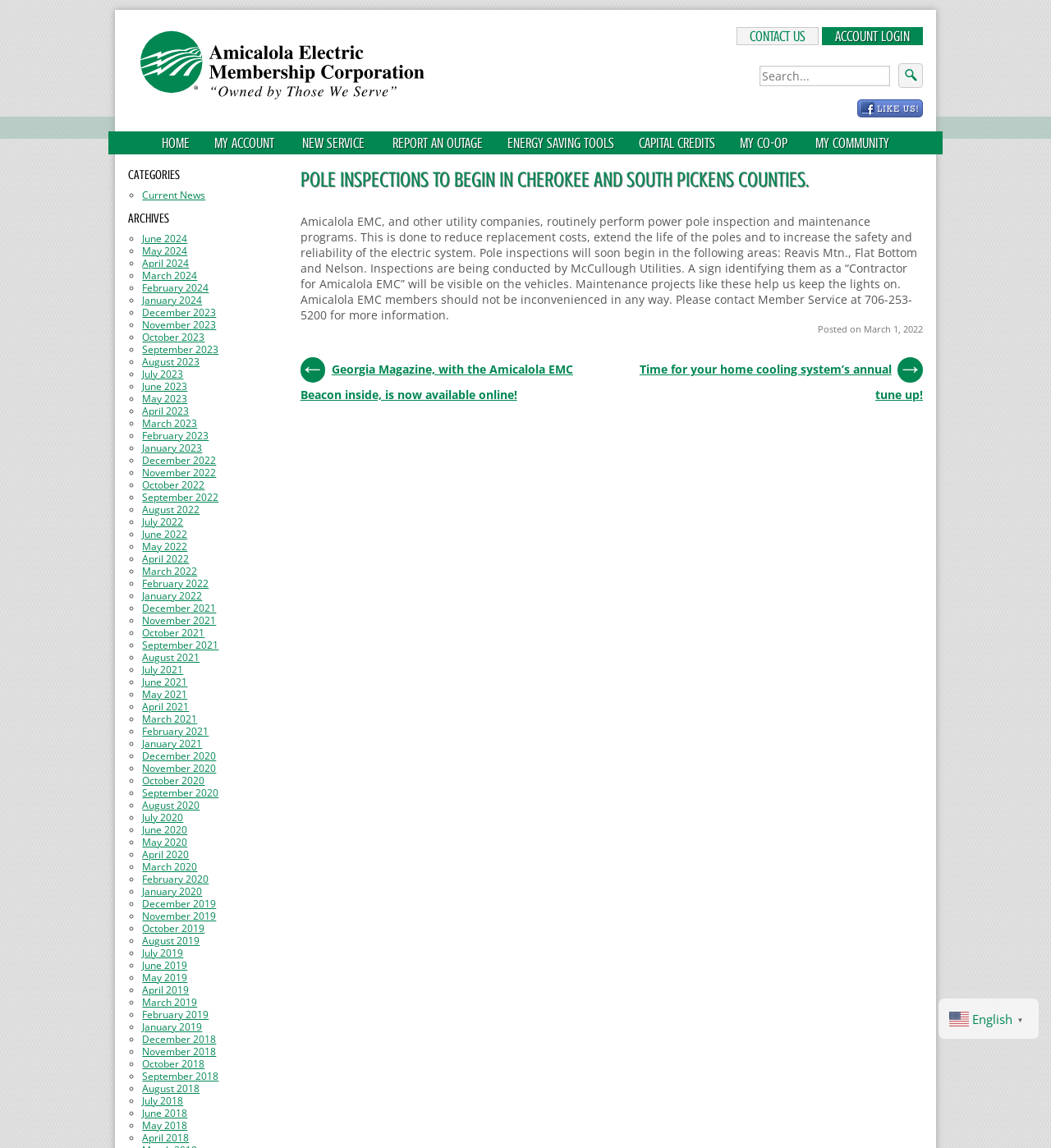Given the element description name="s" placeholder="Search..." title="Search the site", predict the bounding box coordinates for the UI element in the webpage screenshot. The format should be (top-left x, top-left y, bottom-right x, bottom-right y), and the values should be between 0 and 1.

[0.723, 0.057, 0.847, 0.075]